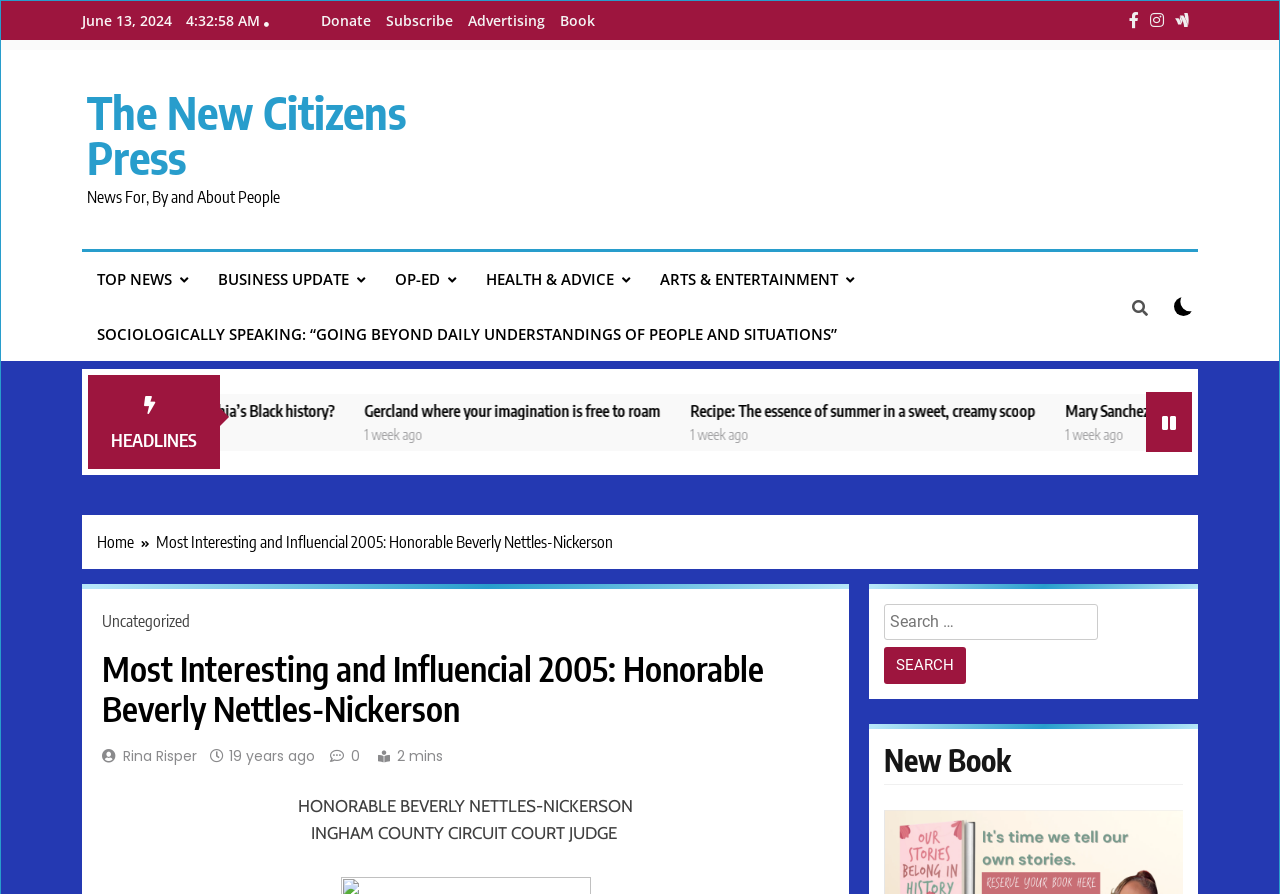Create a detailed description of the webpage's content and layout.

This webpage is about Honorable Beverly Nettles-Nickerson, a notable figure. At the top, there is a date and time displayed, "June 13, 2024" and "4:32:59 AM", respectively. Below that, there are several links to different sections of the website, including "Donate", "Subscribe", "Advertising", and "Book". 

To the right of these links, there are three social media icons. Below these icons, the website's title, "The New Citizens Press", is displayed, along with a tagline, "News For, By and About People". 

Further down, there are several categories listed, including "TOP NEWS", "BUSINESS UPDATE", "OP-ED", "HEALTH & ADVICE", and "ARTS & ENTERTAINMENT". Each category has a corresponding icon. 

Below these categories, there is an article titled "SOCIOLOGICALLY SPEAKING: “GOING BEYOND DAILY UNDERSTANDINGS OF PEOPLE AND SITUATIONS”". To the right of this article, there is a button with a search icon and a checkbox.

The main content of the webpage is divided into several sections. The first section is headed by "HEADLINES" and contains several news articles. Each article has a title, a link to the full article, and the time it was posted. 

Below the news articles, there is a section about Honorable Beverly Nettles-Nickerson, with a heading that matches the webpage's title. This section contains a brief description of her, including her title as an Ingham County Circuit Court Judge. 

To the right of this section, there is a search bar with a button to submit the search query. Below the search bar, there is a heading that says "New Book".